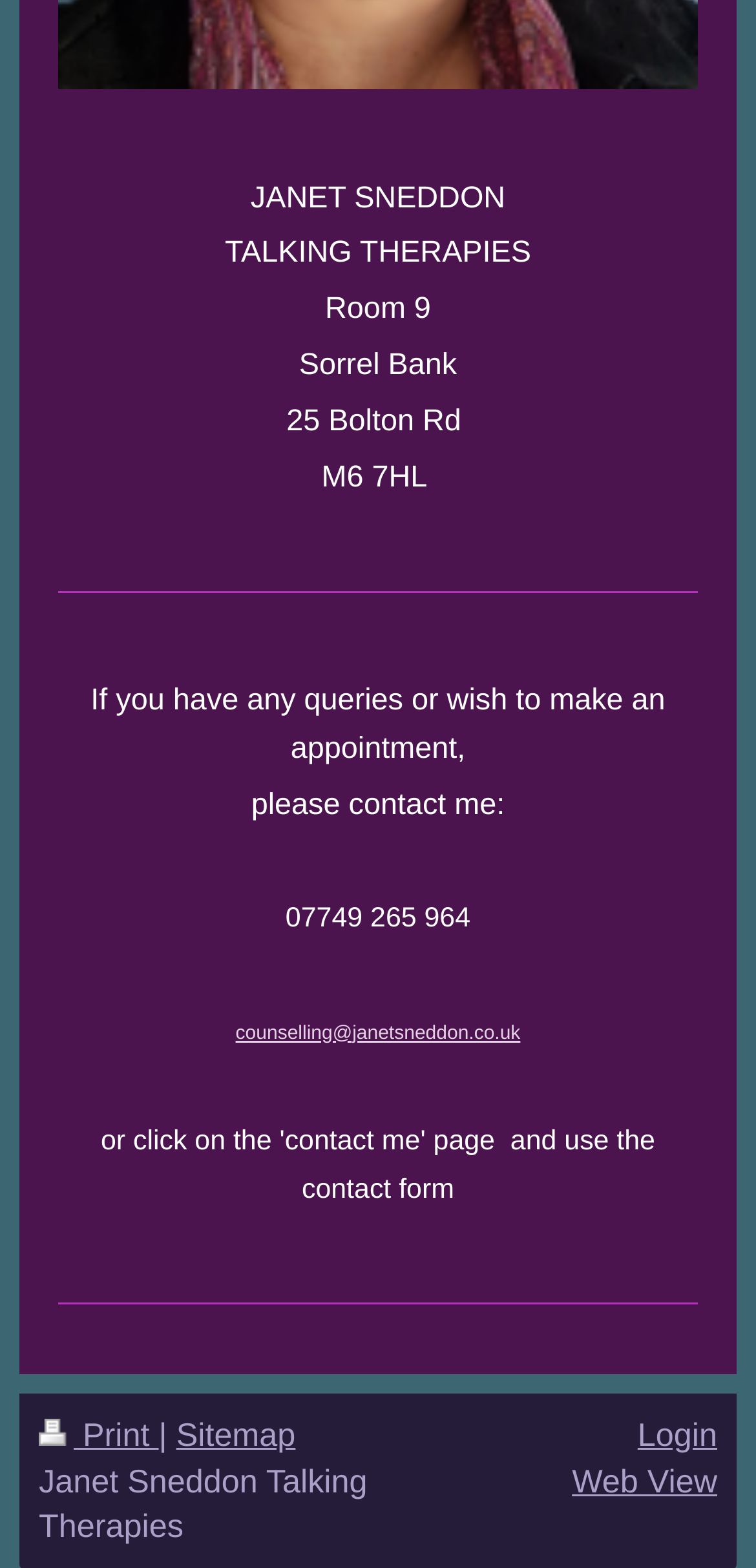What is the room number of the therapist's office? Look at the image and give a one-word or short phrase answer.

Room 9